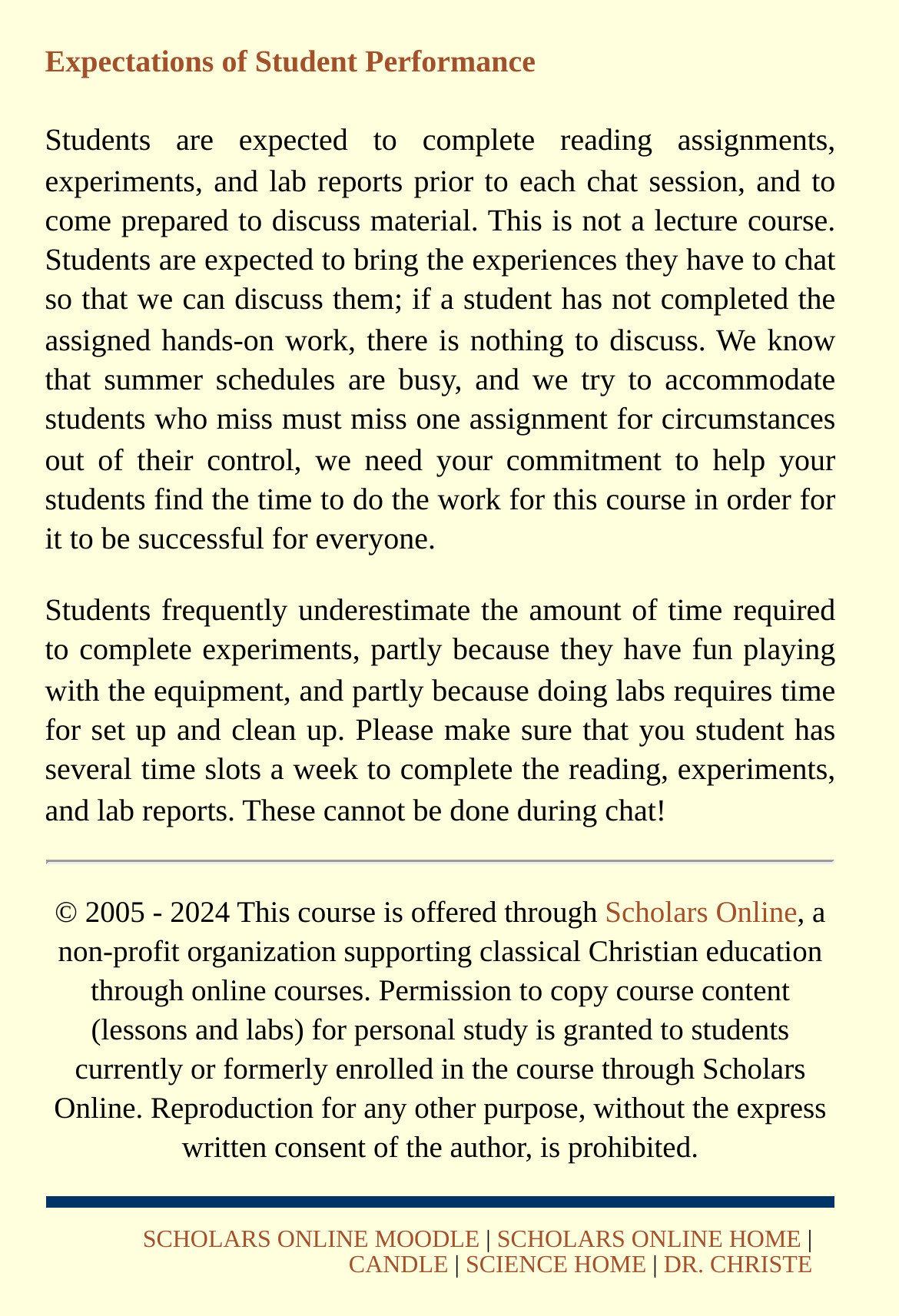What is expected of students in this course?
Based on the image, please offer an in-depth response to the question.

According to the webpage, students are expected to complete reading assignments, experiments, and lab reports prior to each chat session, and to come prepared to discuss material. This is stated in the second paragraph of the webpage.